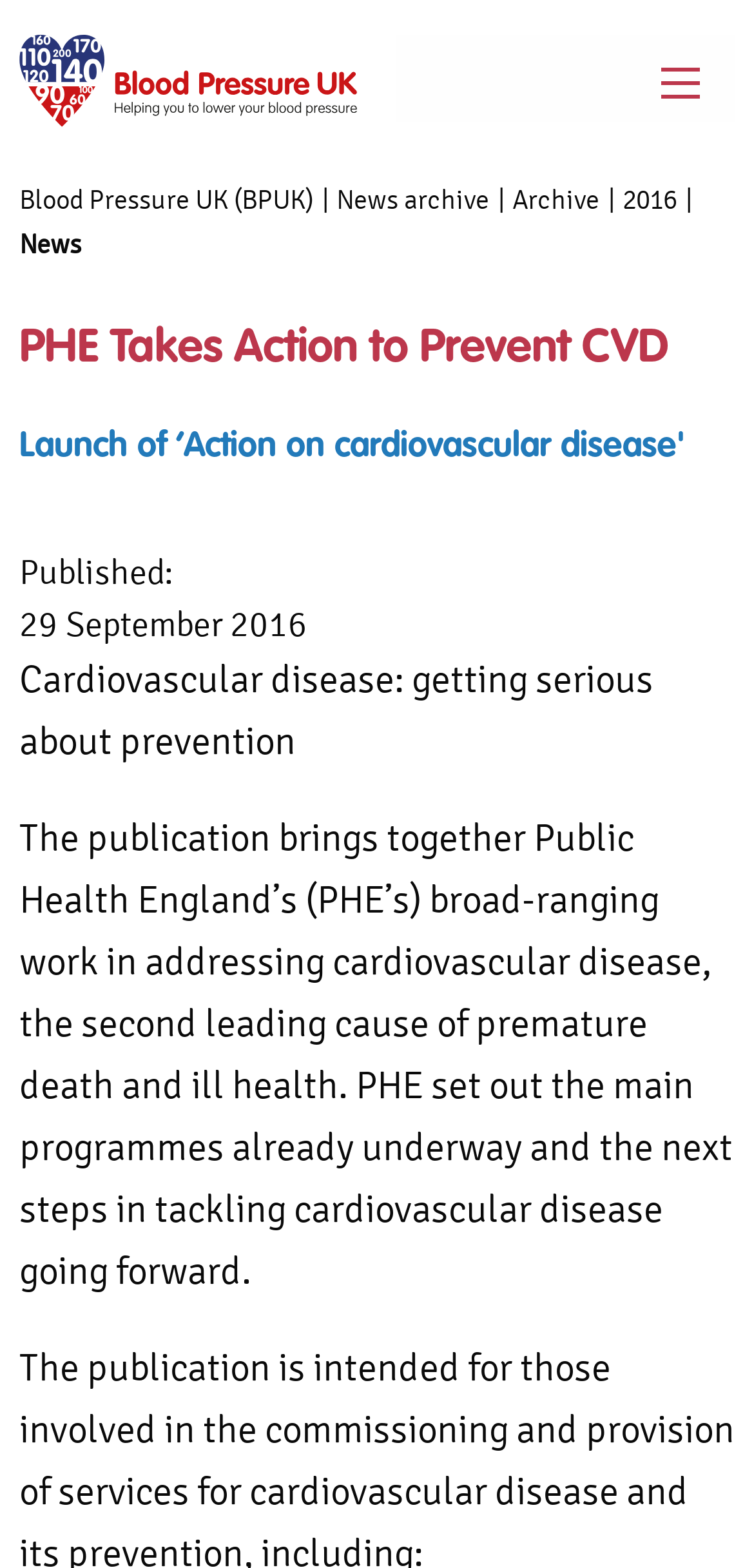Identify the text that serves as the heading for the webpage and generate it.

PHE Takes Action to Prevent CVD